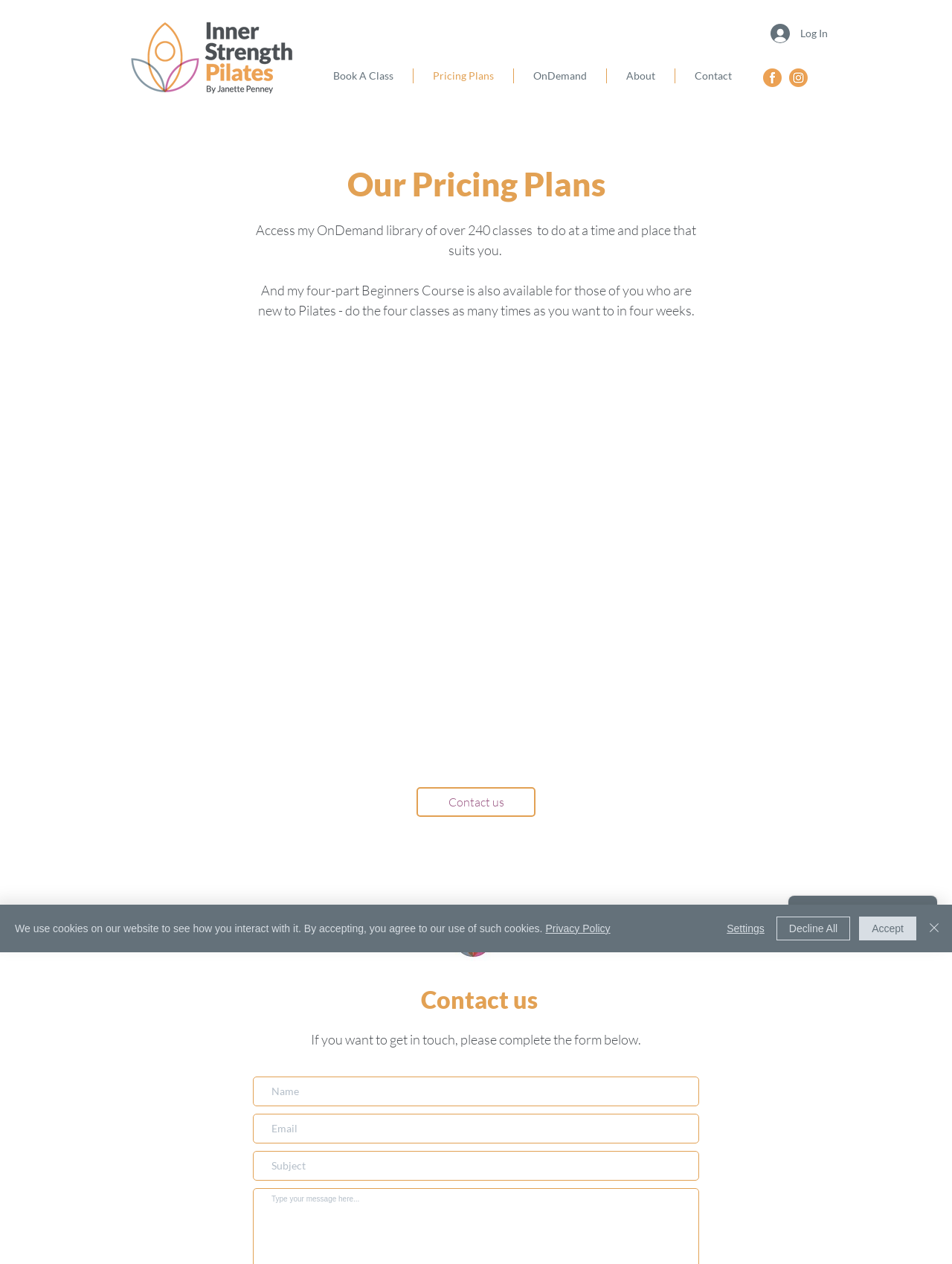Please find the bounding box coordinates in the format (top-left x, top-left y, bottom-right x, bottom-right y) for the given element description. Ensure the coordinates are floating point numbers between 0 and 1. Description: Privacy Policy

[0.573, 0.73, 0.641, 0.739]